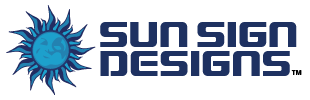Reply to the question with a brief word or phrase: What symbol accompanies the logo?

Trademark symbol